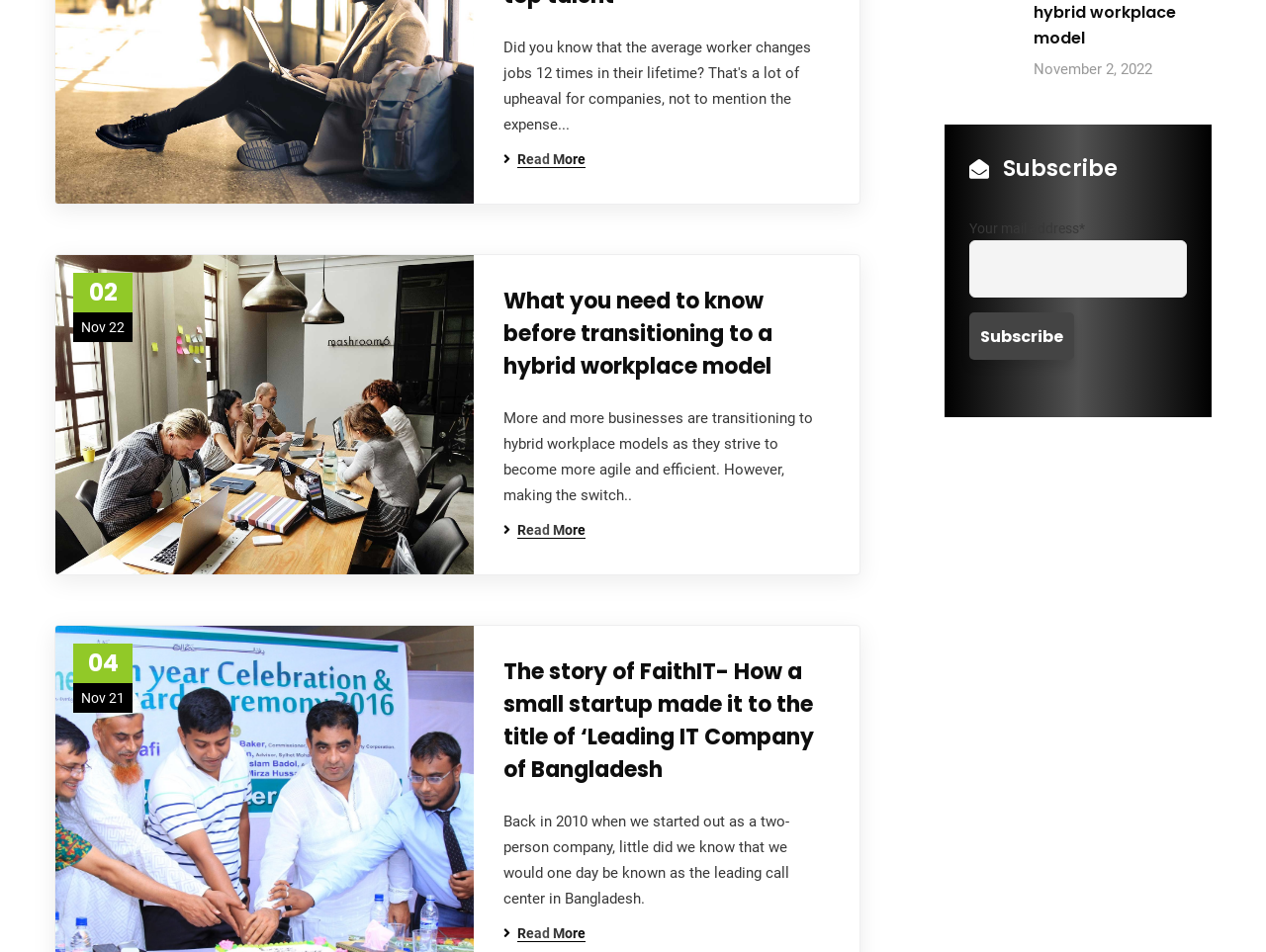Find the bounding box coordinates corresponding to the UI element with the description: "Youtube". The coordinates should be formatted as [left, top, right, bottom], with values as floats between 0 and 1.

[0.141, 0.429, 0.18, 0.481]